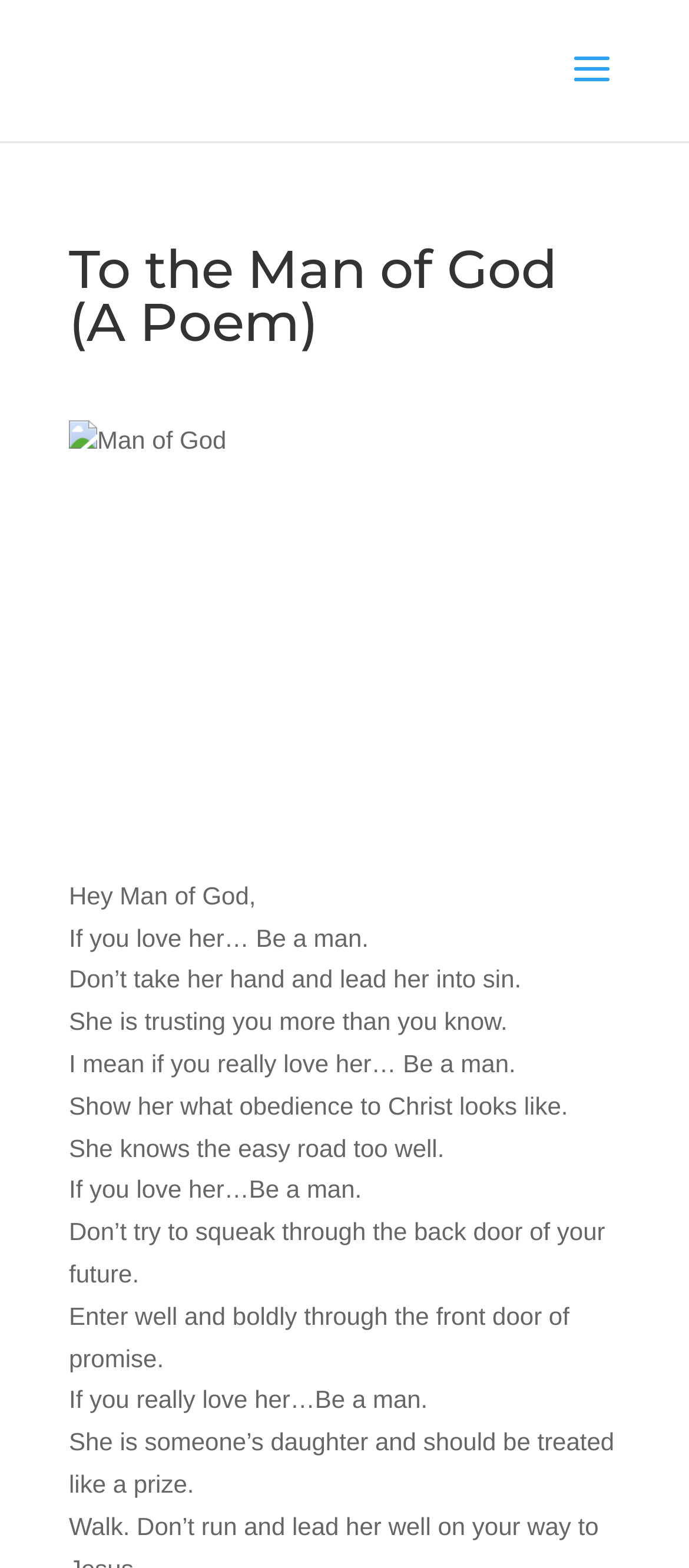Can you extract the headline from the webpage for me?

To the Man of God (A Poem)